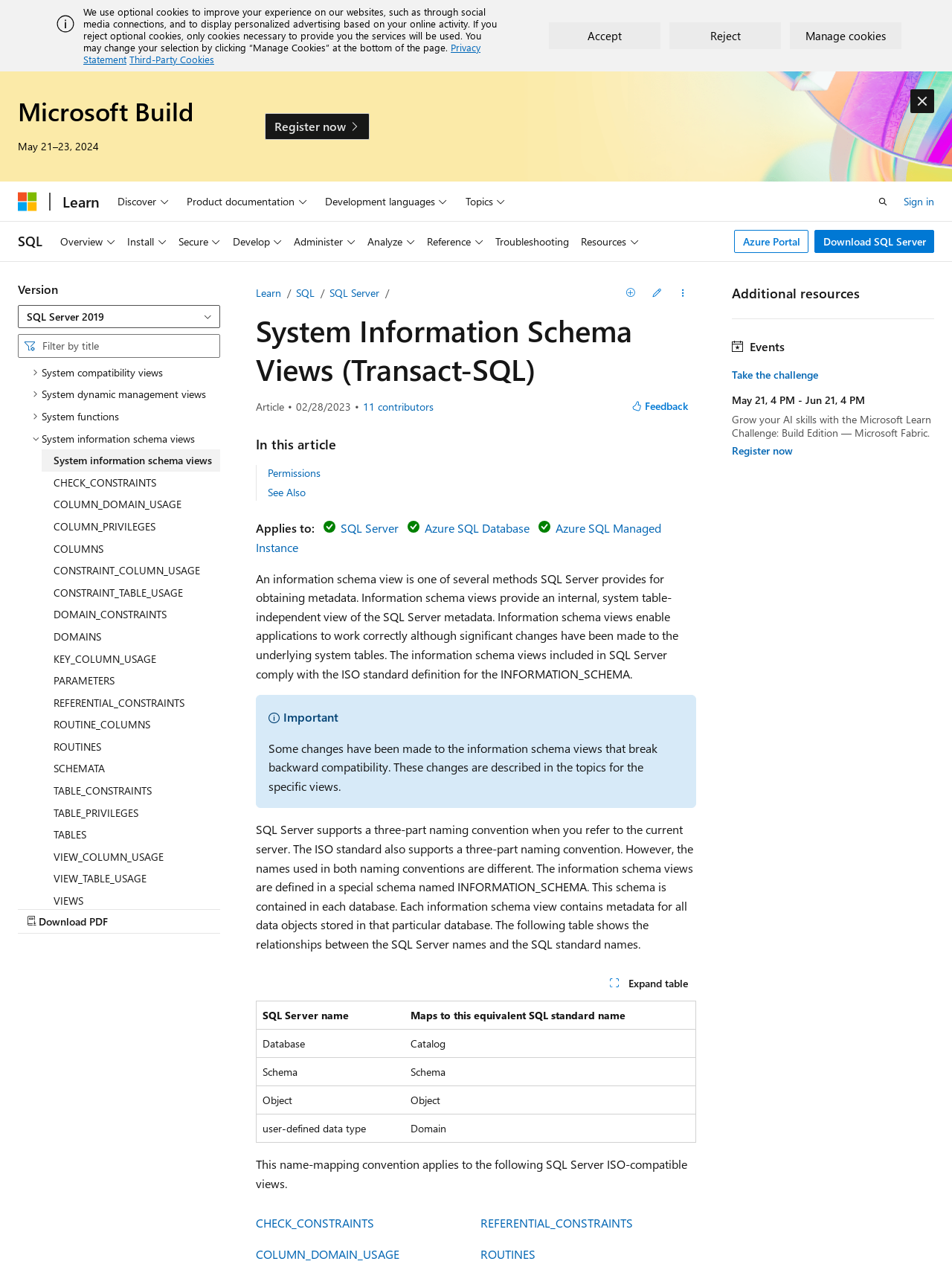Locate the bounding box coordinates of the clickable area to execute the instruction: "Expand the 'Develop' menu". Provide the coordinates as four float numbers between 0 and 1, represented as [left, top, right, bottom].

[0.238, 0.175, 0.303, 0.206]